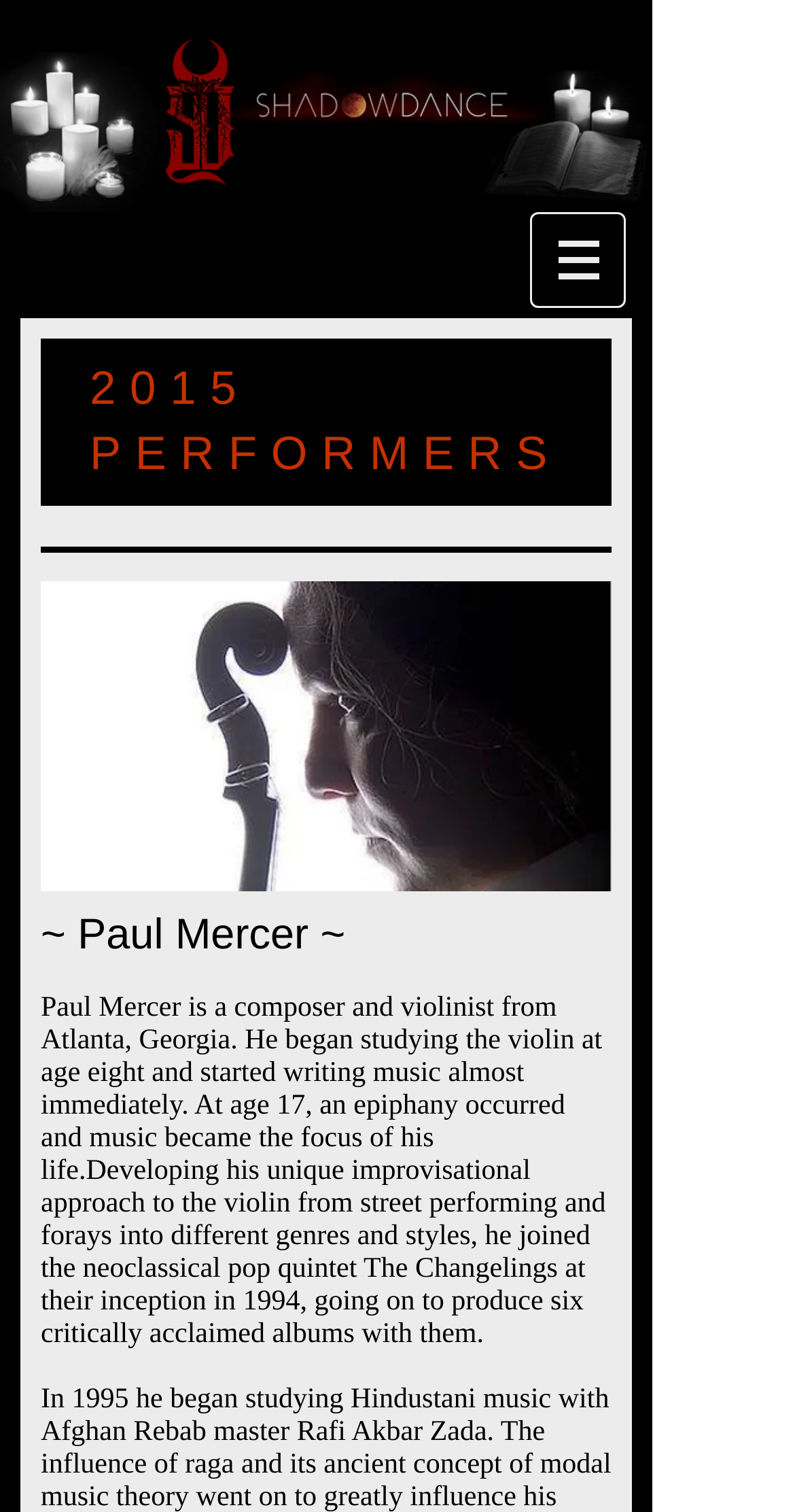How many albums did Paul Mercer produce with The Changelings?
Utilize the image to construct a detailed and well-explained answer.

The webpage mentions that Paul Mercer produced six critically acclaimed albums with The Changelings, which can be found in the StaticText element that describes his biography.